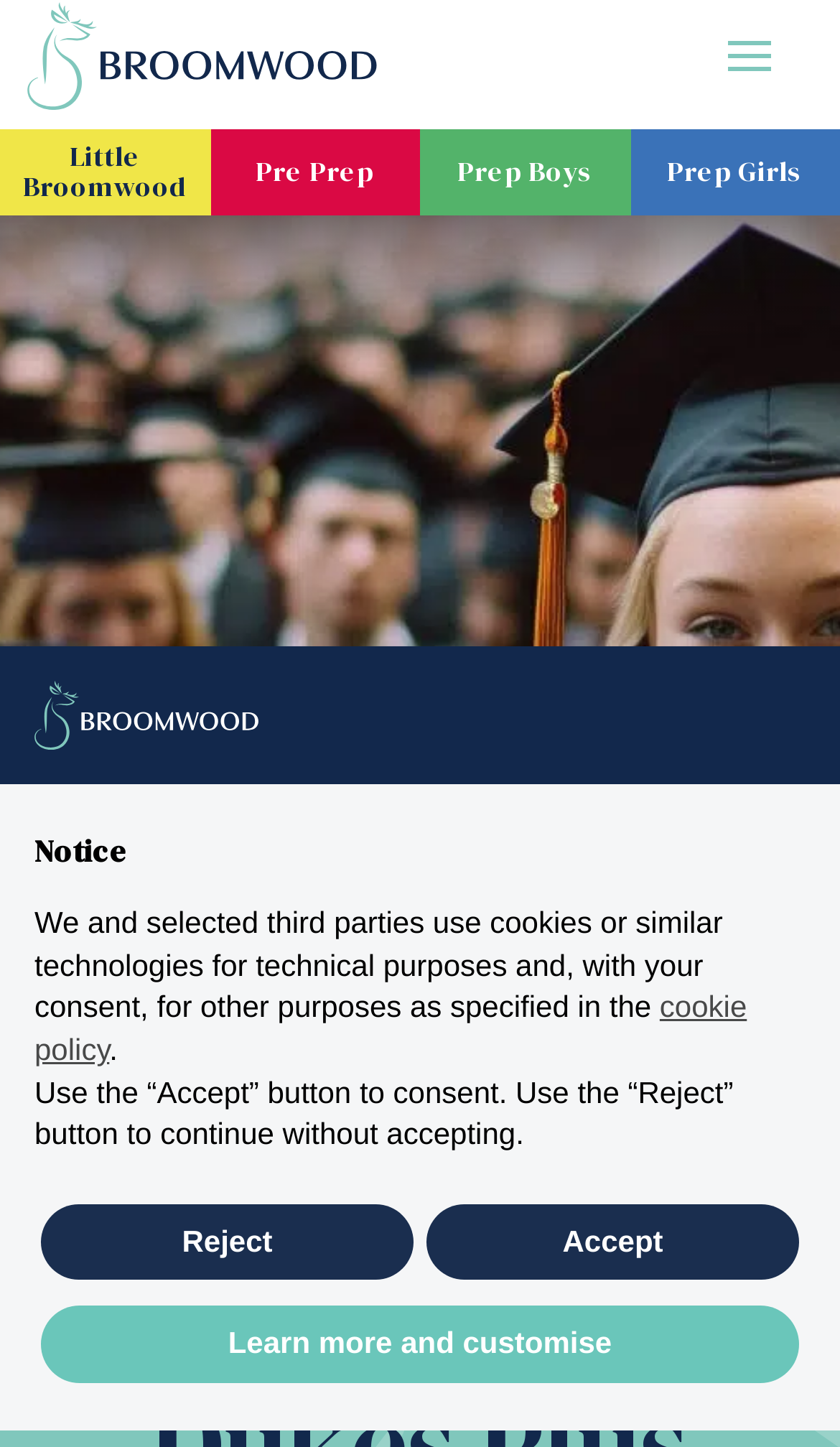Determine the bounding box coordinates of the section I need to click to execute the following instruction: "Go to Little Broomwood". Provide the coordinates as four float numbers between 0 and 1, i.e., [left, top, right, bottom].

[0.0, 0.089, 0.25, 0.149]